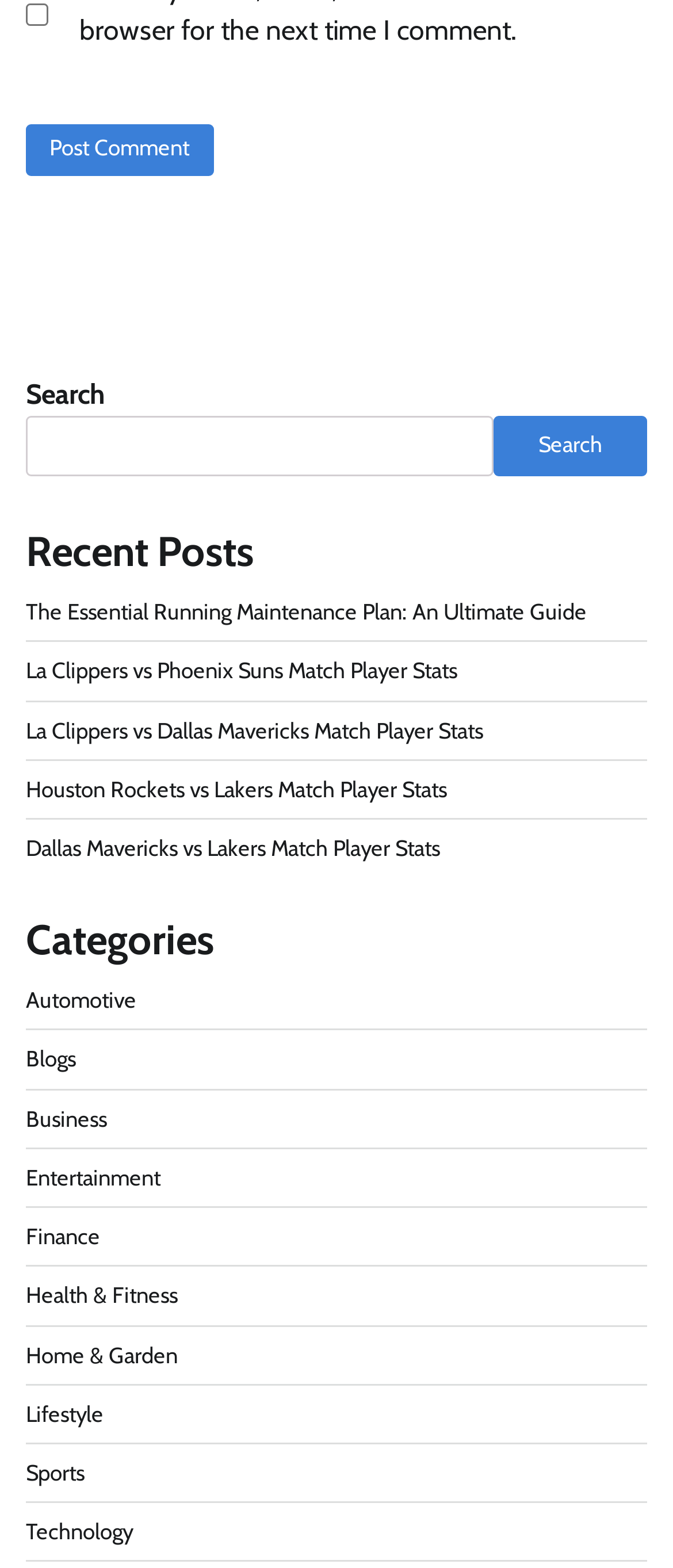Answer the question using only a single word or phrase: 
What is the first recent post?

Running Maintenance Plan